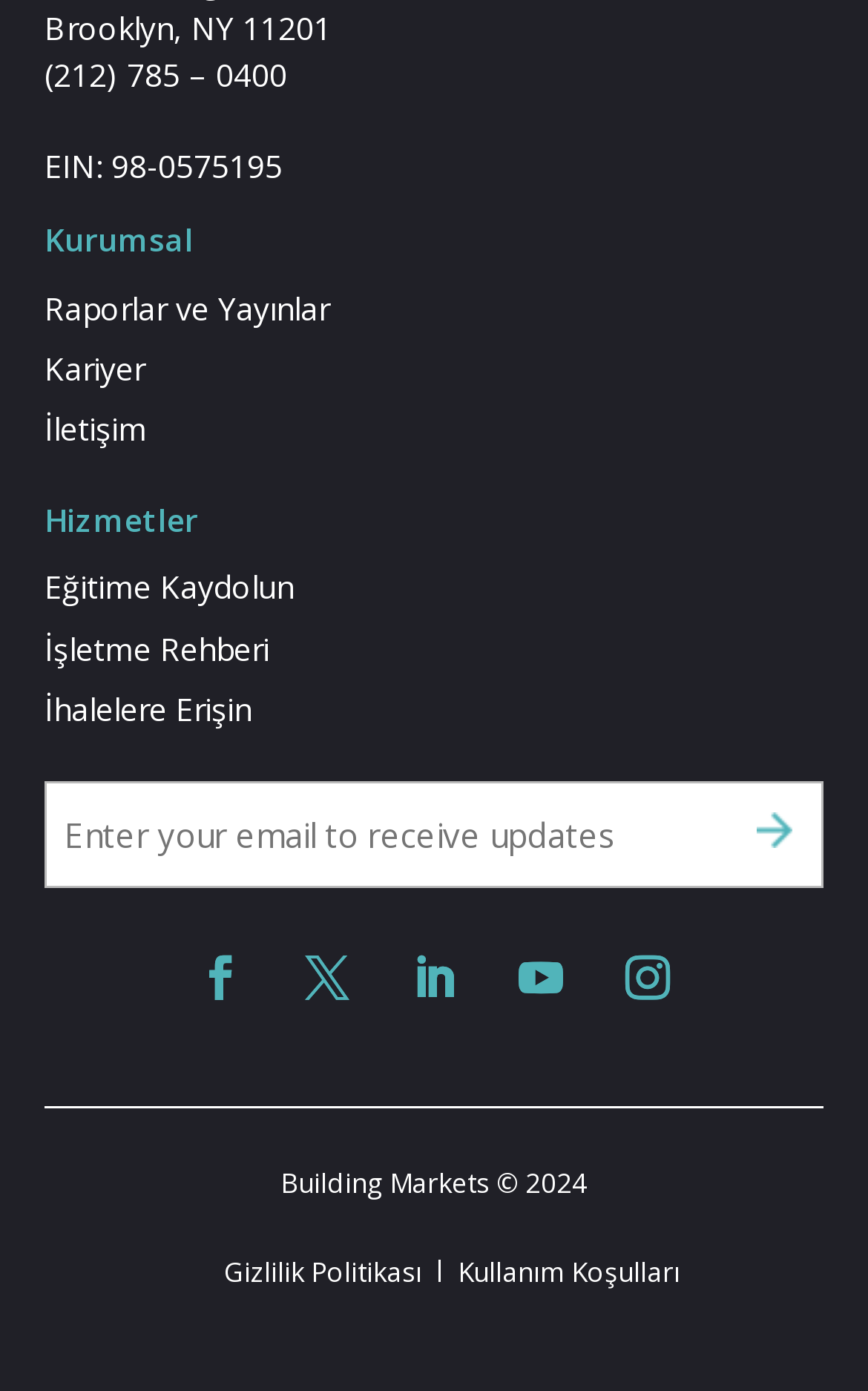What is the address of the organization?
From the screenshot, supply a one-word or short-phrase answer.

Brooklyn, NY 11201